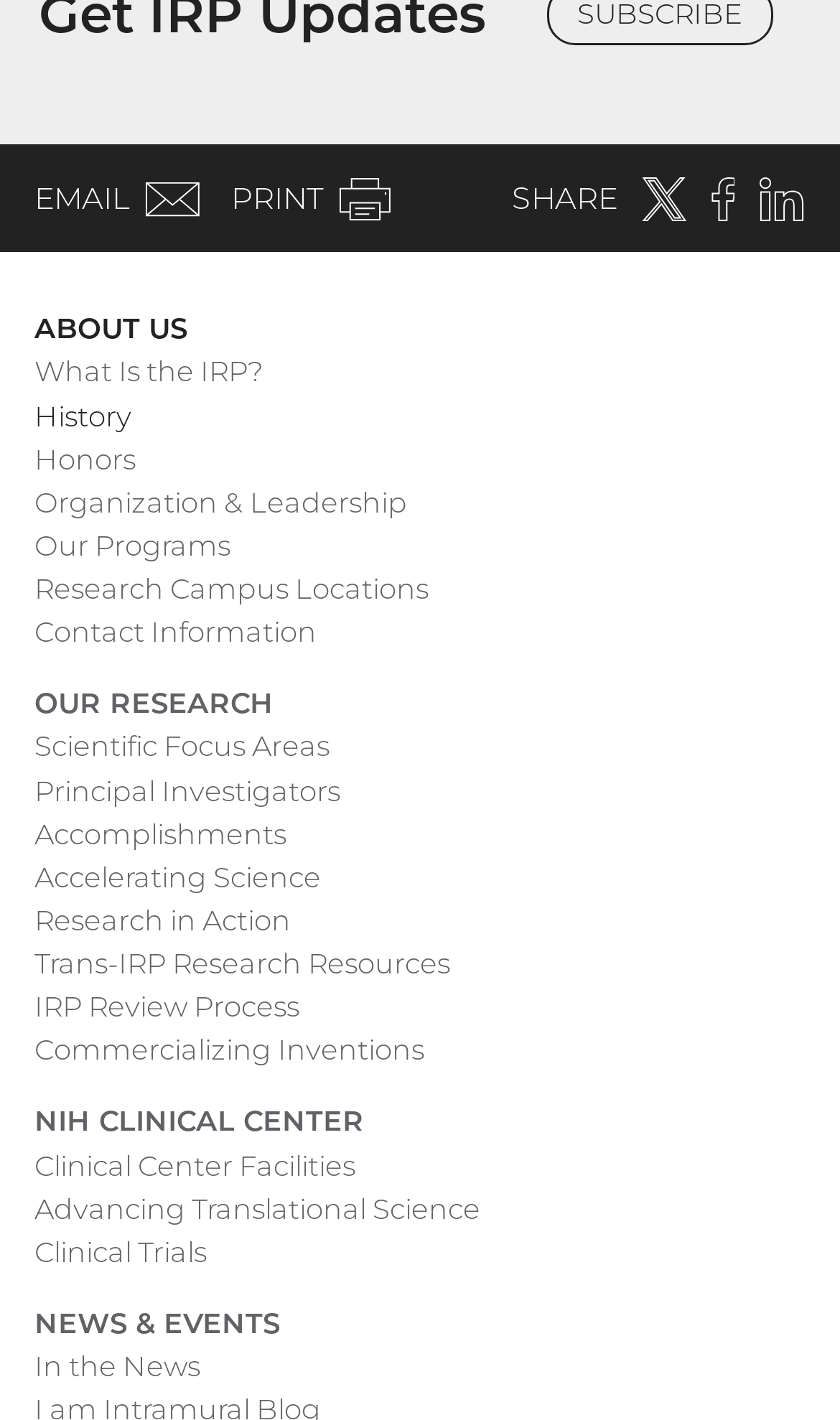Locate the bounding box of the UI element based on this description: "Honors". Provide four float numbers between 0 and 1 as [left, top, right, bottom].

[0.041, 0.308, 0.162, 0.338]